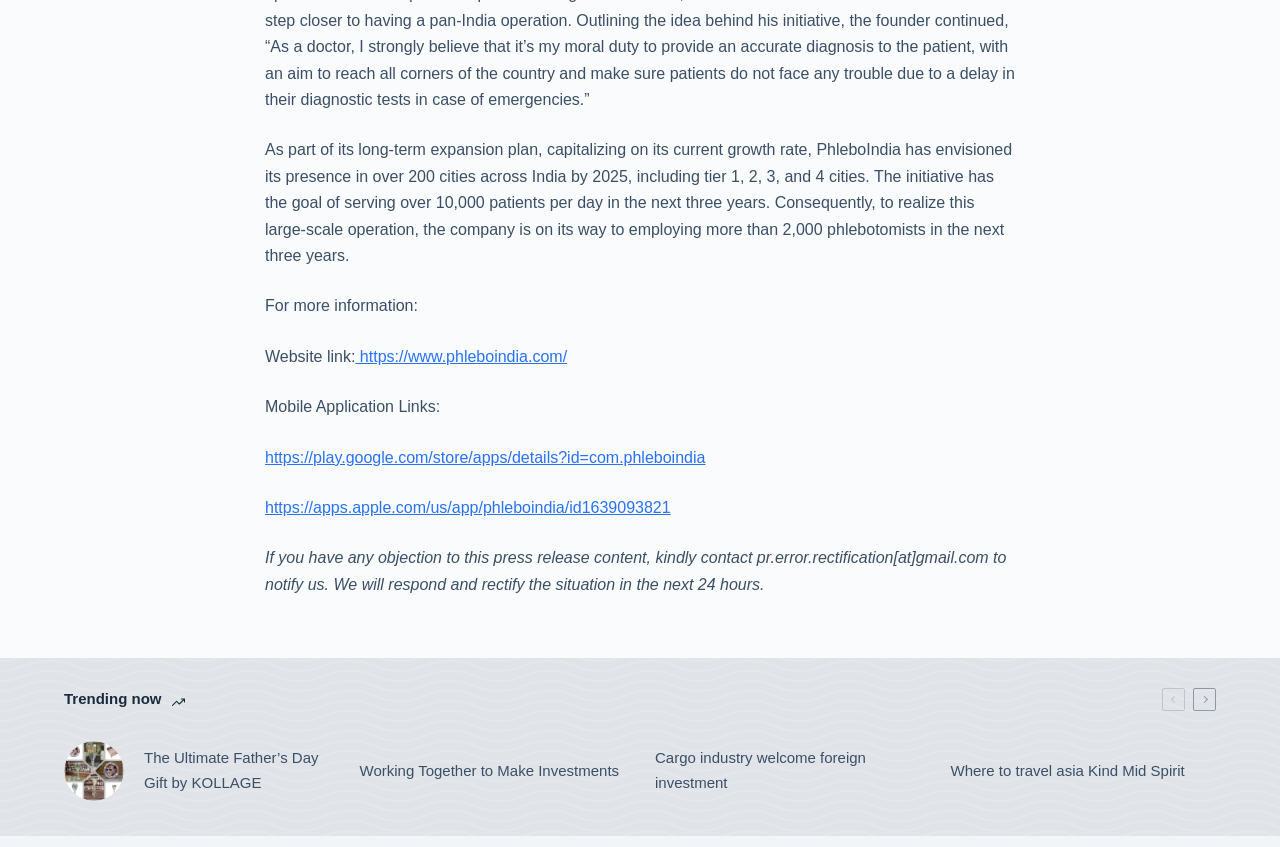Provide the bounding box coordinates for the UI element that is described as: "Lapas karte".

None